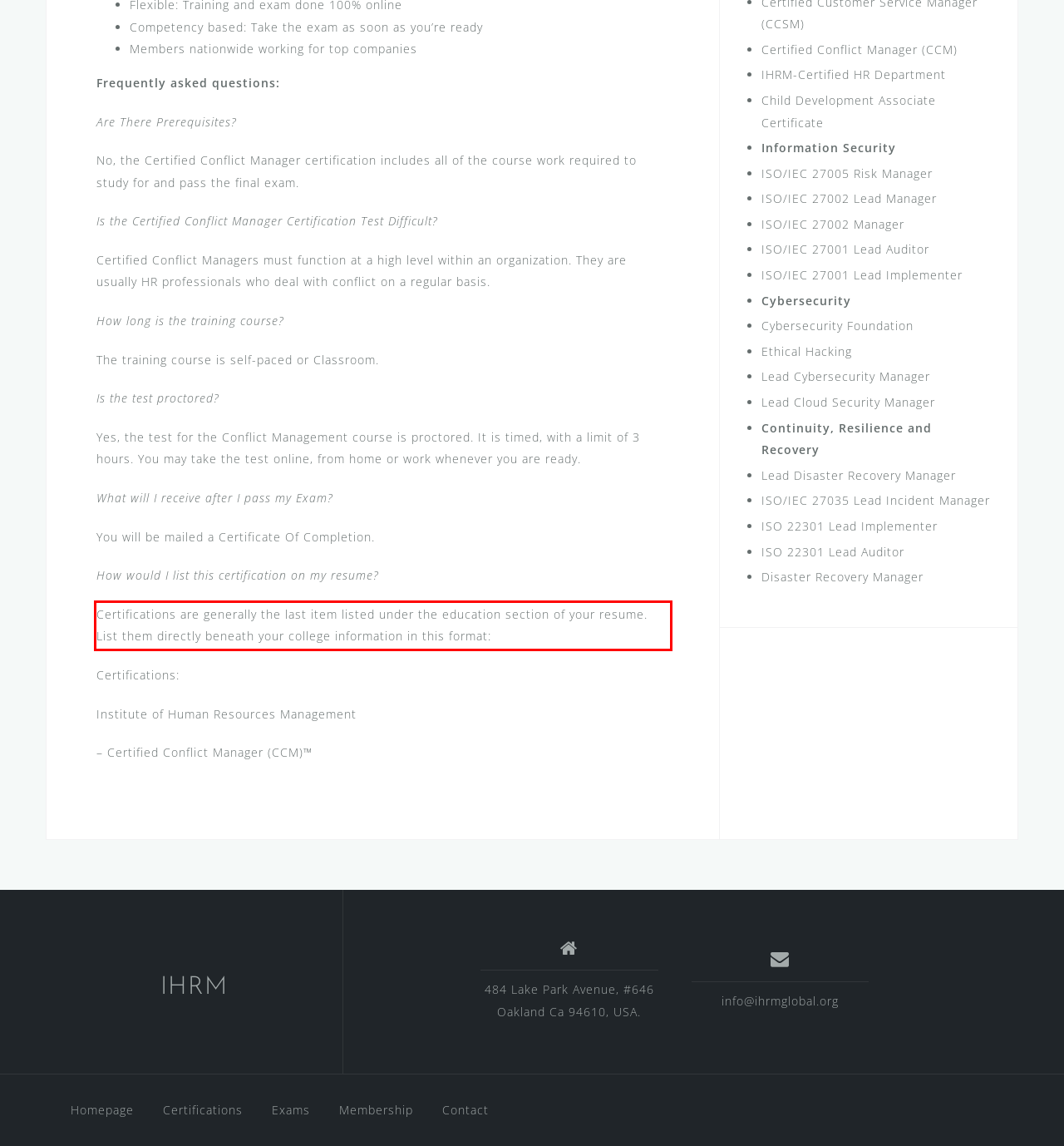Please perform OCR on the text content within the red bounding box that is highlighted in the provided webpage screenshot.

Certifications are generally the last item listed under the education section of your resume. List them directly beneath your college information in this format: